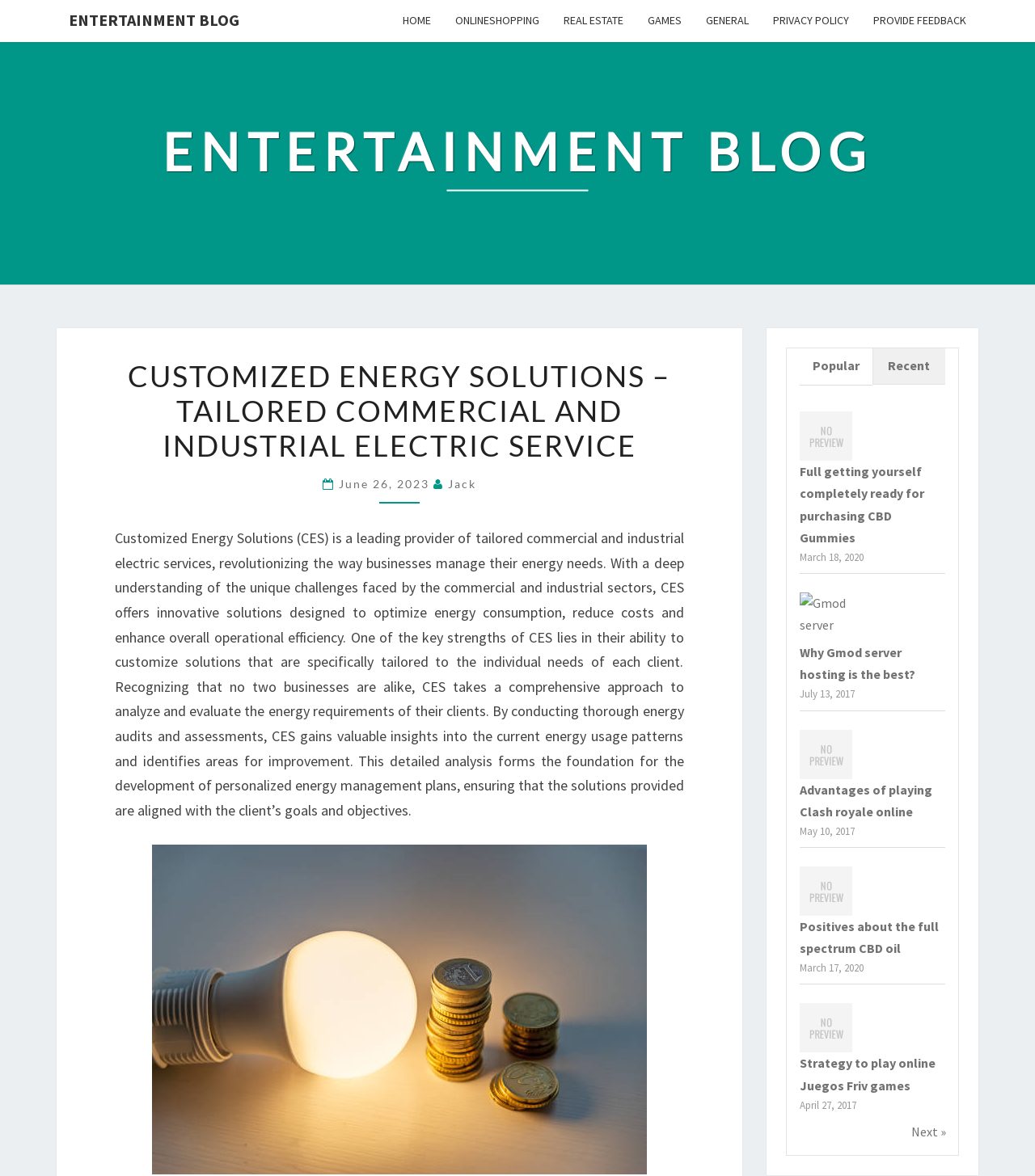Please identify the bounding box coordinates of the region to click in order to complete the given instruction: "Check out Gmod server hosting". The coordinates should be four float numbers between 0 and 1, i.e., [left, top, right, bottom].

[0.772, 0.524, 0.823, 0.537]